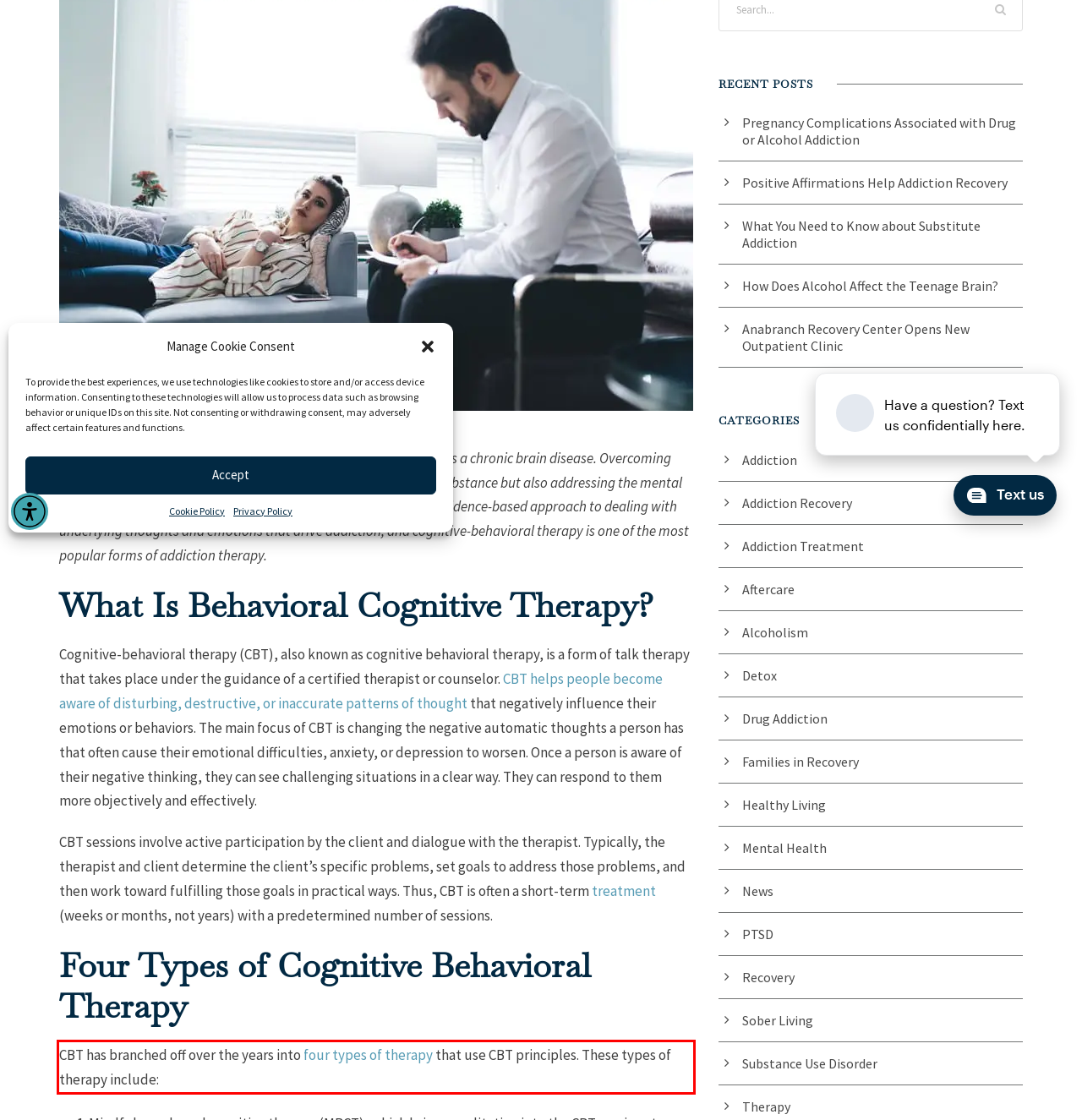Within the screenshot of a webpage, identify the red bounding box and perform OCR to capture the text content it contains.

CBT has branched off over the years into four types of therapy that use CBT principles. These types of therapy include: